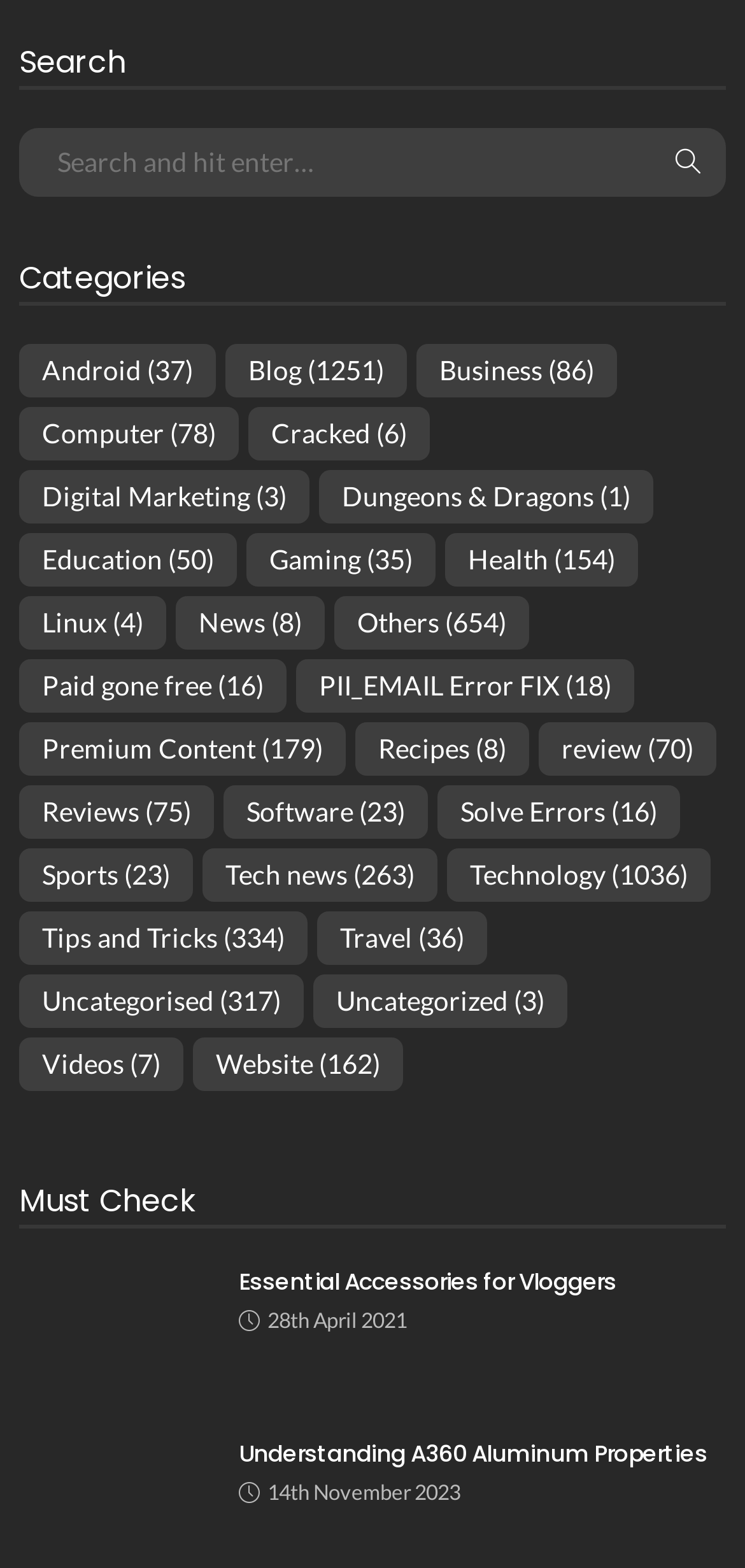Determine the bounding box coordinates of the UI element described by: "Tips and Tricks (334)".

[0.026, 0.581, 0.413, 0.615]